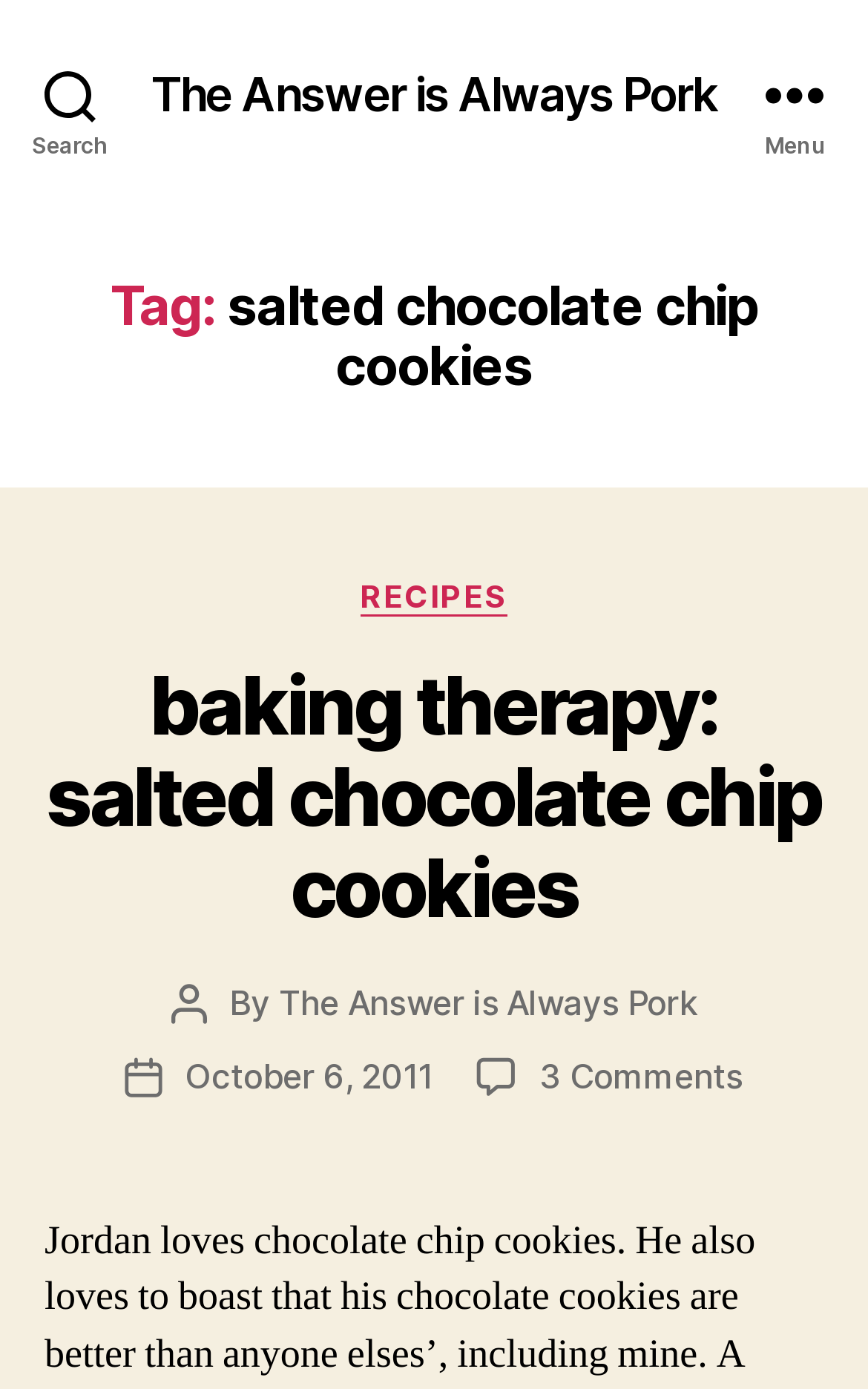Locate the bounding box coordinates of the element that should be clicked to fulfill the instruction: "Search for something".

[0.0, 0.0, 0.162, 0.135]